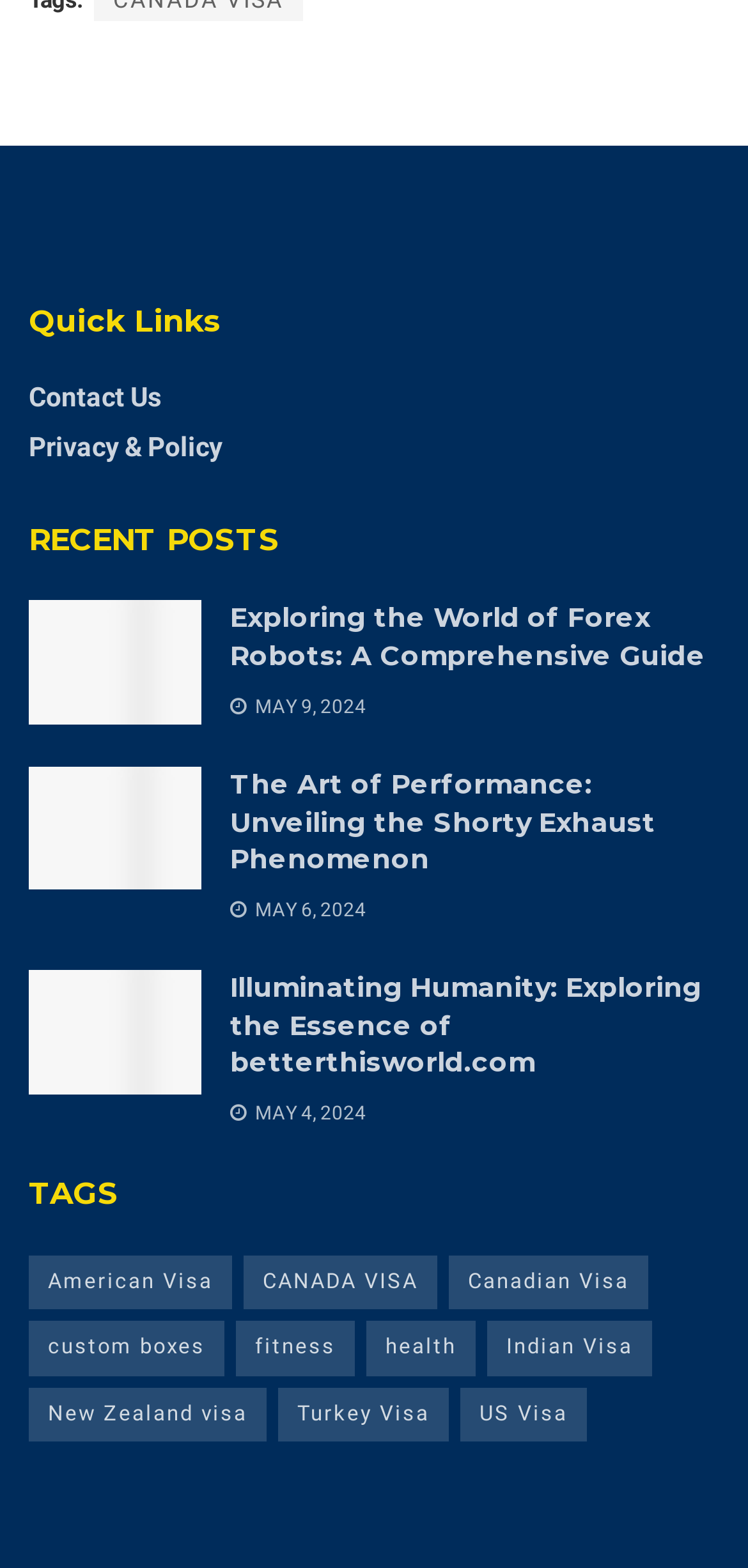Please answer the following question using a single word or phrase: 
What is the title of the second recent post?

The Art of Performance: Unveiling the Shorty Exhaust Phenomenon